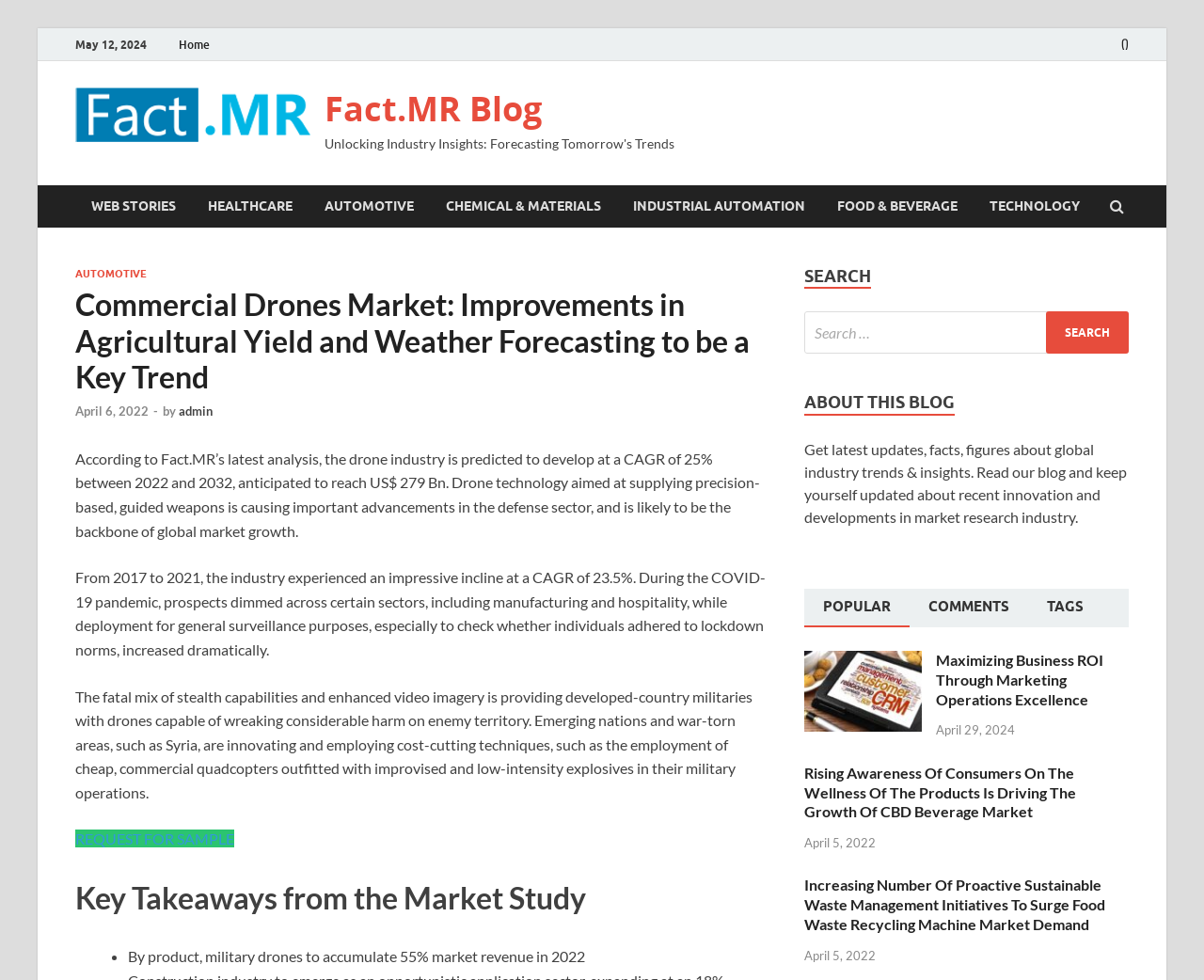Write an exhaustive caption that covers the webpage's main aspects.

The webpage is about the commercial drones market, with a focus on its growth and trends. At the top, there is a date "May 12, 2024" and a navigation menu with links to "Home", "Fact.MR", and "Fact.MR Blog". Below this, there is a horizontal menu with links to various industries such as "HEALTHCARE", "AUTOMOTIVE", and "TECHNOLOGY".

The main content of the page is divided into sections. The first section has a heading "Commercial Drones Market: Improvements in Agricultural Yield and Weather Forecasting to be a Key Trend" and a brief summary of the market growth, predicting a CAGR of 25% between 2022 and 2032. Below this, there are three paragraphs of text discussing the growth of the drone industry, its applications in the defense sector, and its impact on various countries.

To the right of the main content, there is a search bar with a heading "SEARCH" and a button to submit the search query. Below this, there is a section "ABOUT THIS BLOG" with a brief description of the blog and its purpose.

Further down the page, there is a tab list with three tabs: "POPULAR", "COMMENTS", and "TAGS". The "POPULAR" tab is selected by default and displays a list of popular articles, including "Marketing Operations Management Market", "Maximizing Business ROI Through Marketing Operations Excellence", and "Rising Awareness Of Consumers On The Wellness Of The Products Is Driving The Growth Of CBD Beverage Market". Each article has a heading, a link to the article, and a date.